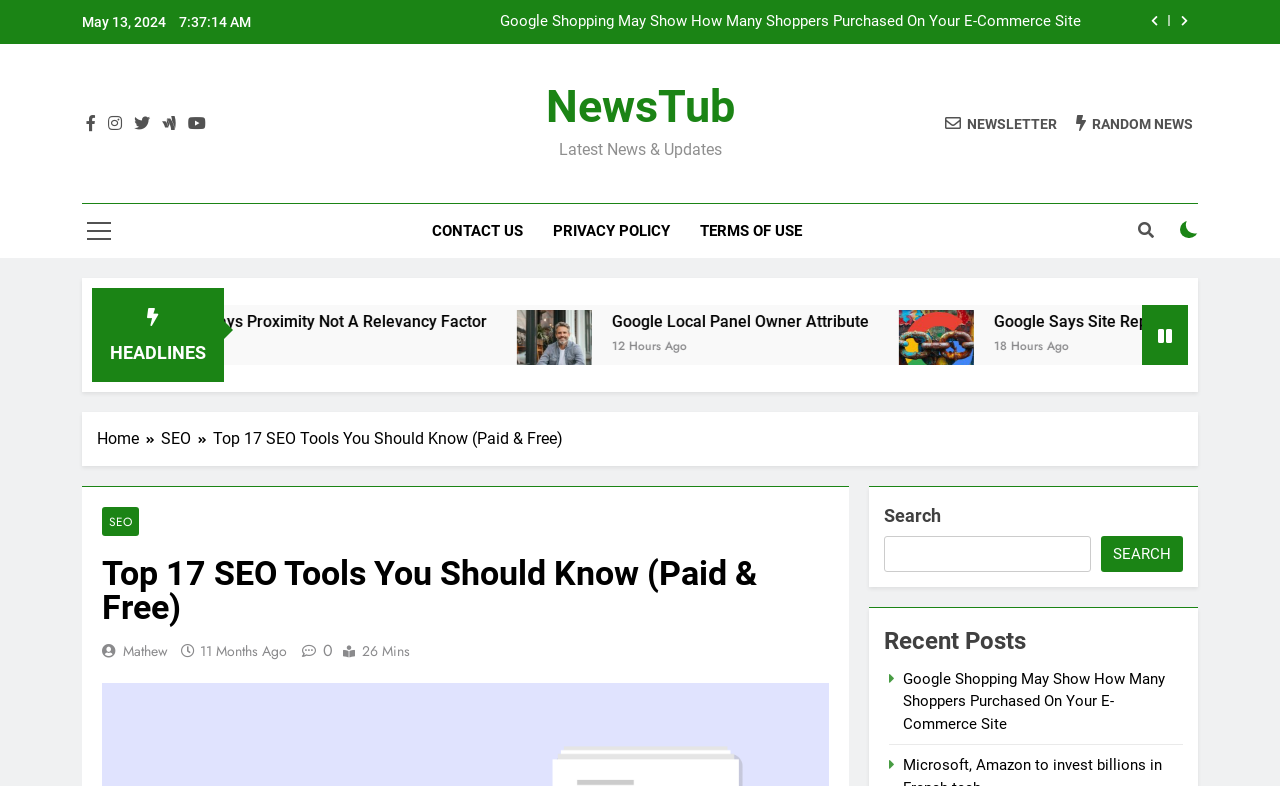Please examine the image and answer the question with a detailed explanation:
What is the category of the latest news?

The latest news 'Google Says Site Reputation Abuse Isn’t About Linking' is categorized under 'SEO' as indicated by the breadcrumbs navigation.